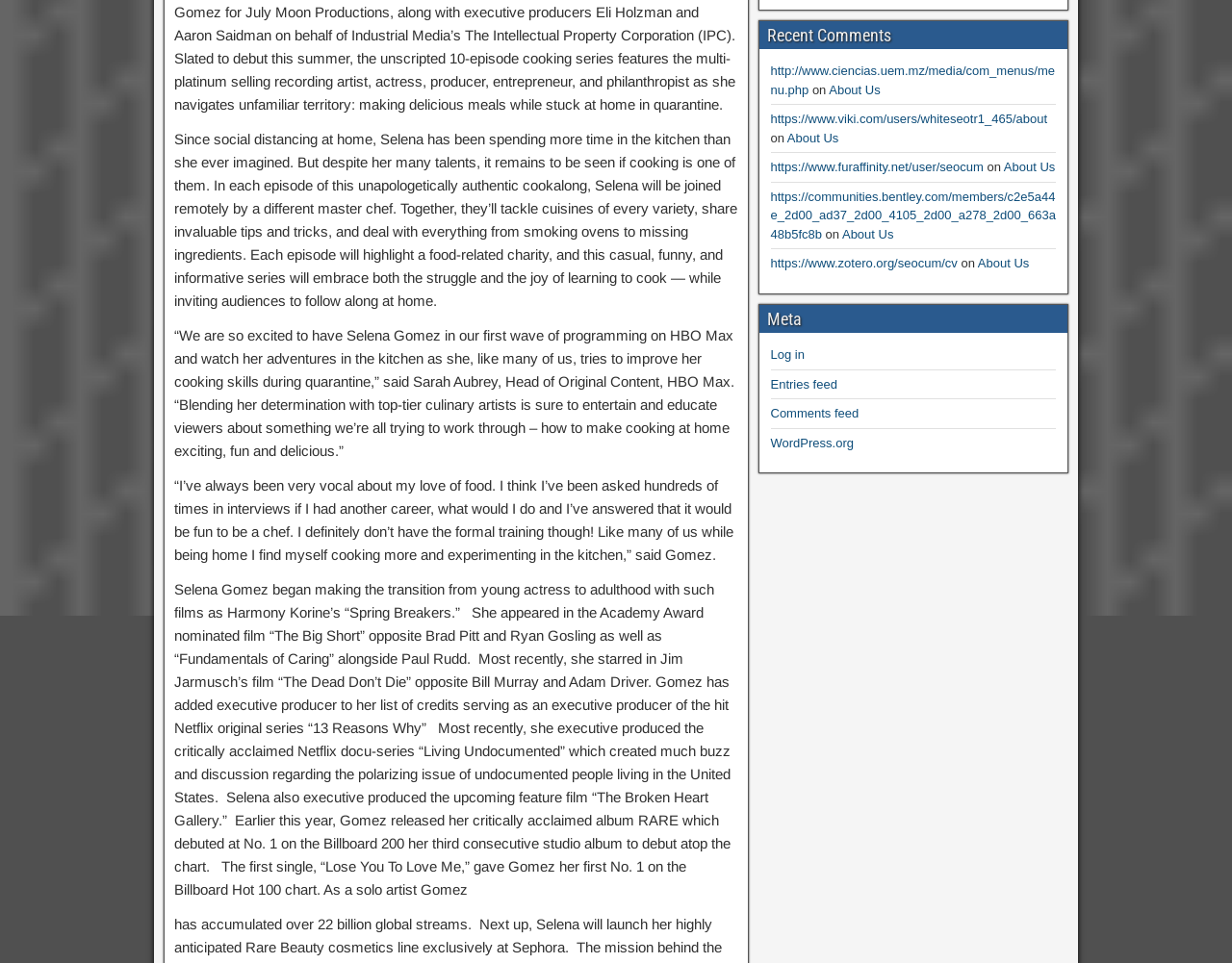Please find the bounding box for the UI element described by: "Log in".

[0.625, 0.361, 0.653, 0.376]